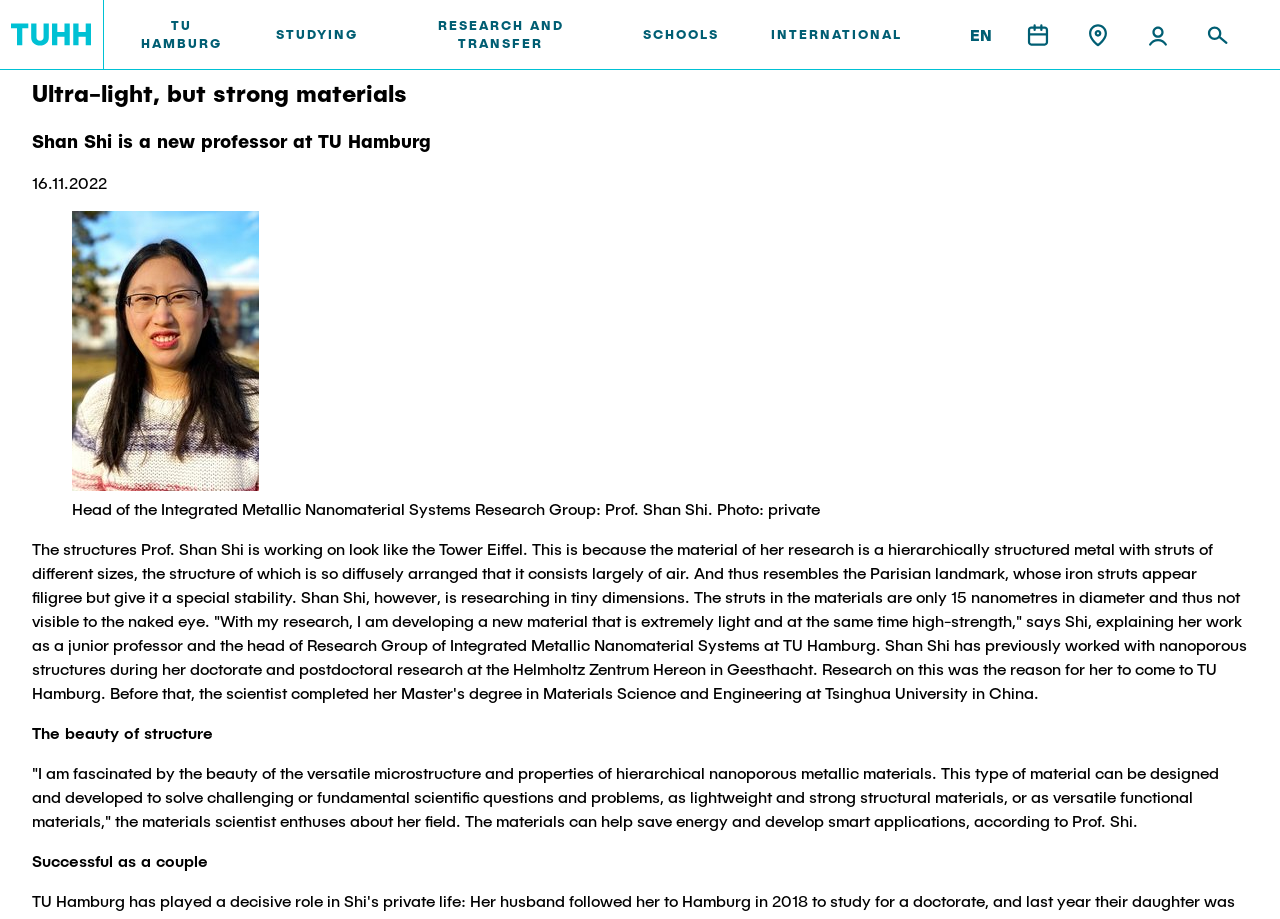Carefully examine the image and provide an in-depth answer to the question: How many links are there in the 'STUDYING' section?

I counted the links under the 'STUDYING' section, which are 'Before Studying', 'During your Studies', 'After Graduation', and three images. Therefore, there are 6 links in total.